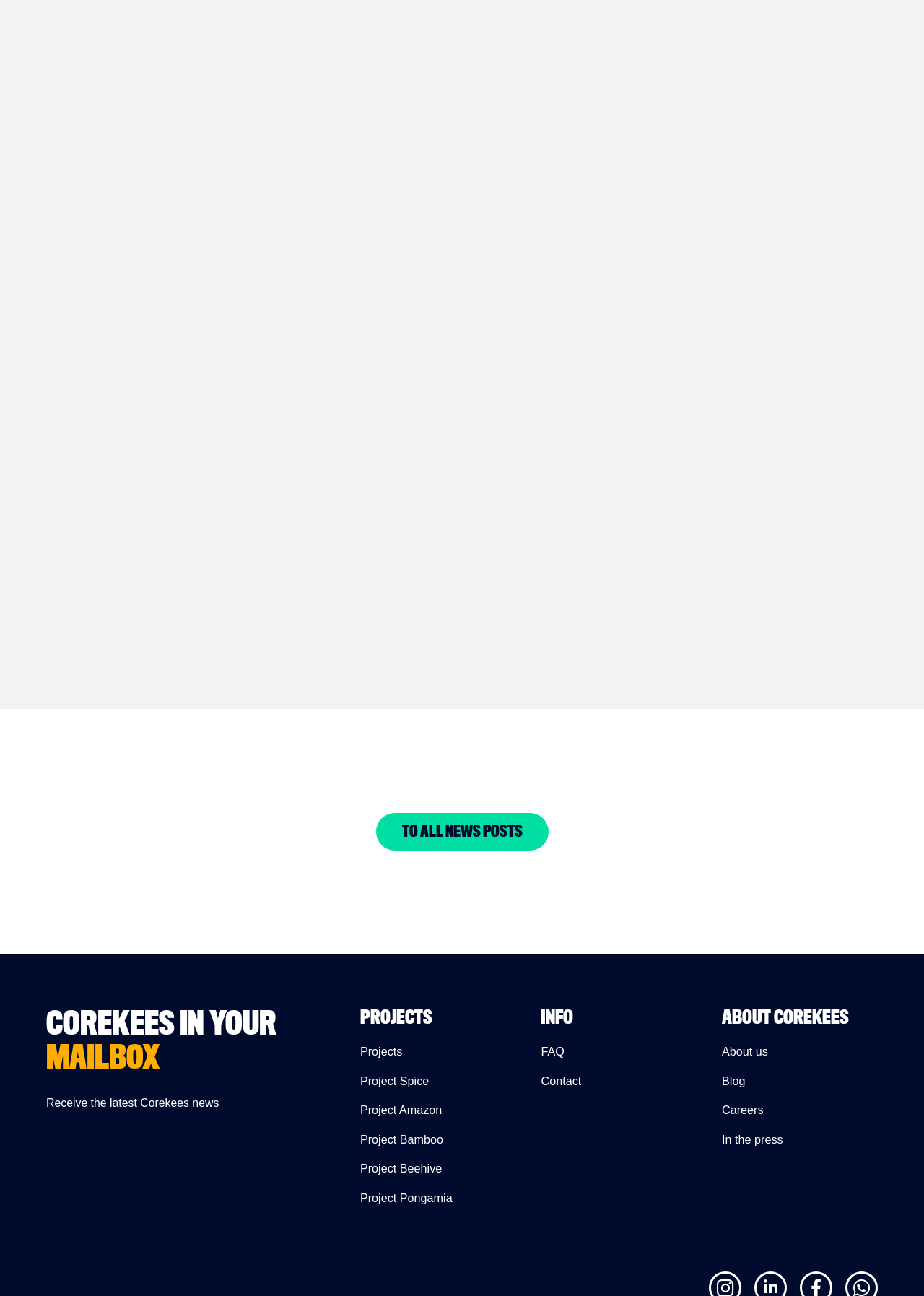Please locate the bounding box coordinates of the element that needs to be clicked to achieve the following instruction: "Log in to the website". The coordinates should be four float numbers between 0 and 1, i.e., [left, top, right, bottom].

None